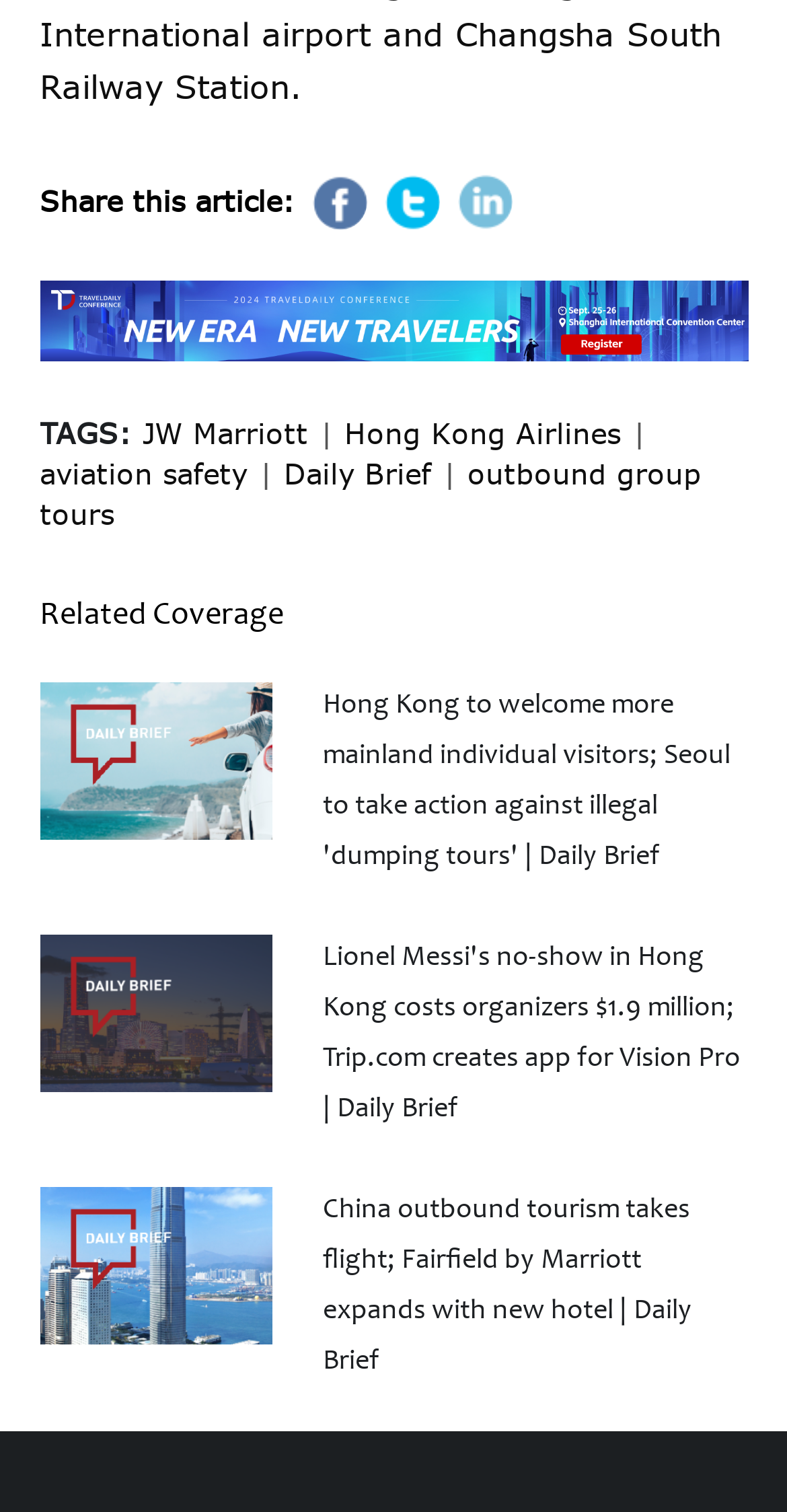Can you find the bounding box coordinates for the UI element given this description: "Hong Kong Airlines"? Provide the coordinates as four float numbers between 0 and 1: [left, top, right, bottom].

[0.437, 0.275, 0.788, 0.297]